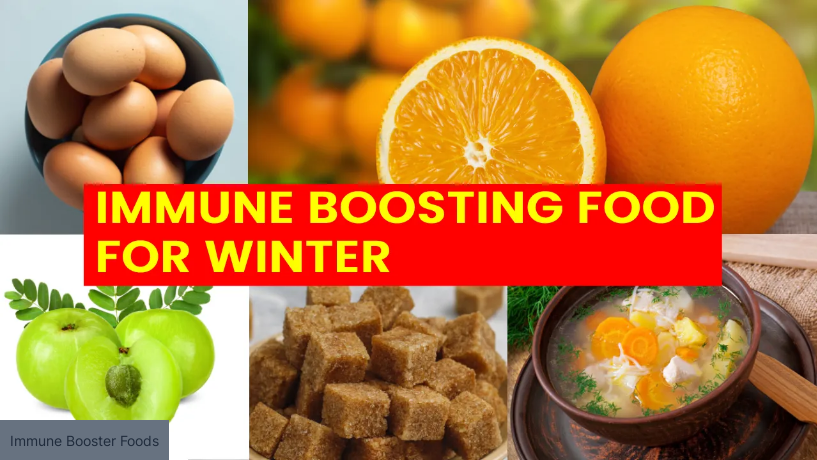Please analyze the image and provide a thorough answer to the question:
What is the purpose of the brown sugar cubes in the image?

The purpose of the brown sugar cubes in the image is to remind viewers of the importance of using natural sweeteners in healthy recipes, as opposed to refined sugars, which is essential for maintaining a healthy diet and boosting immunity.